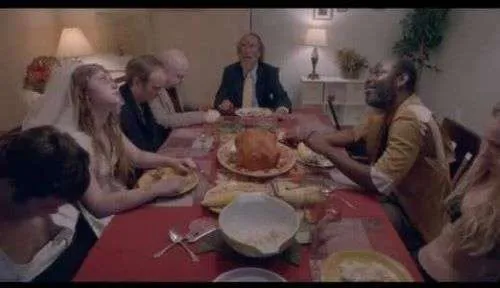What type of lighting is used in the scene?
Refer to the image and provide a one-word or short phrase answer.

Soft lighting